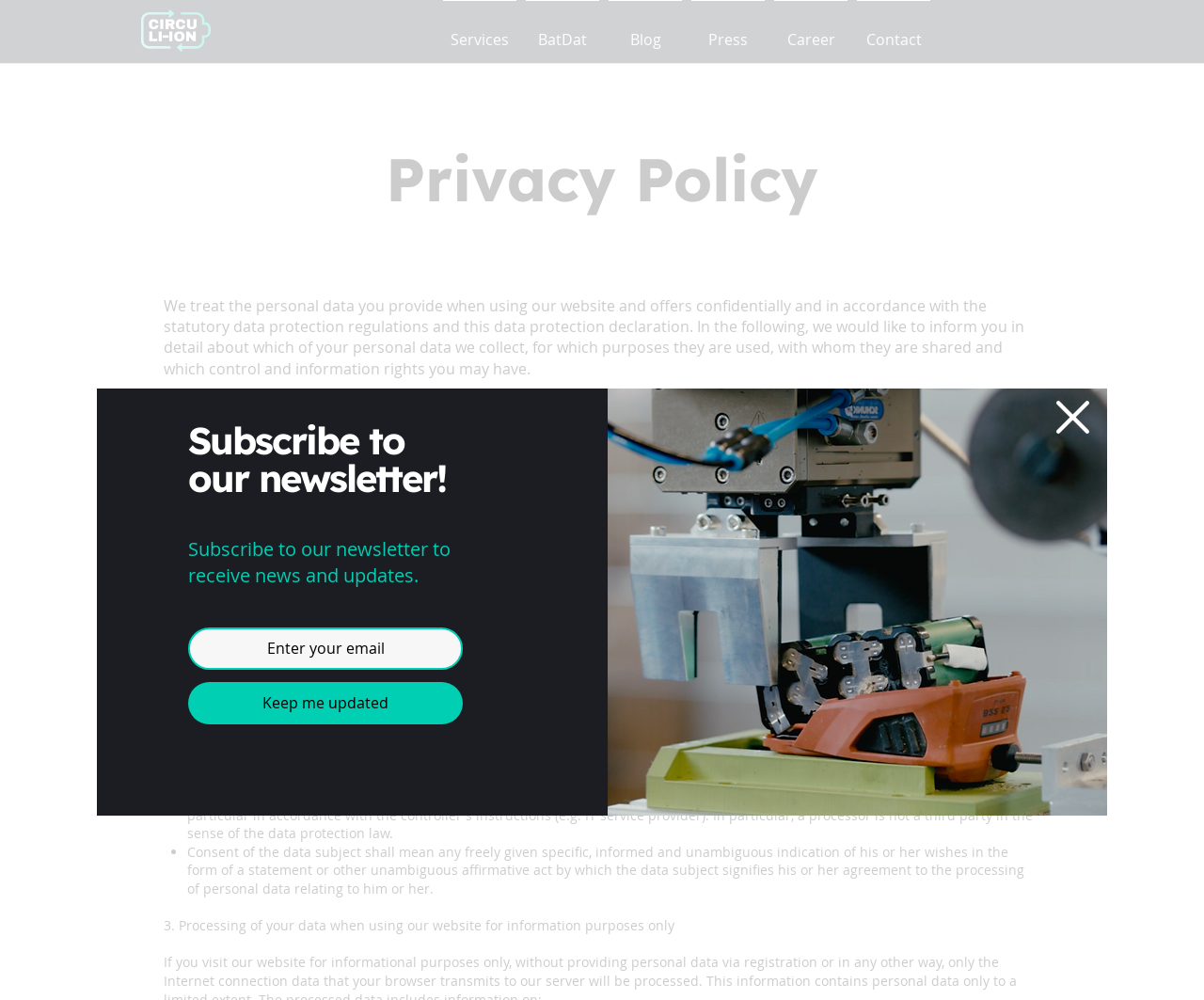Please respond to the question using a single word or phrase:
What is the purpose of the textbox?

Enter your email